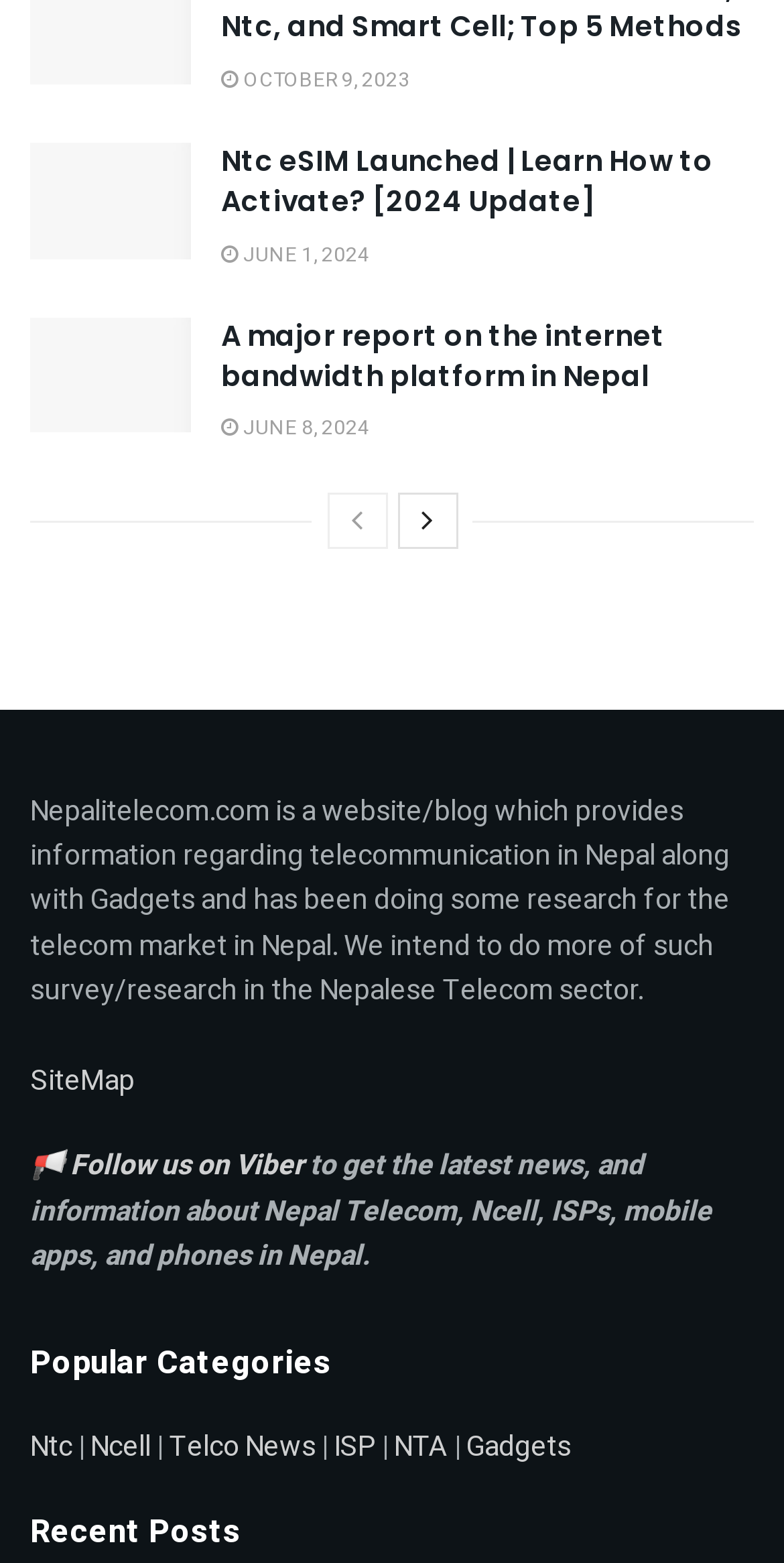Using the details in the image, give a detailed response to the question below:
What is the topic of the website?

The website appears to be focused on providing information about telecommunication in Nepal, including news, research, and updates about Nepal Telecom, Ncell, and other related topics. This is evident from the various article headings and links on the webpage, as well as the description of the website provided in the StaticText element.